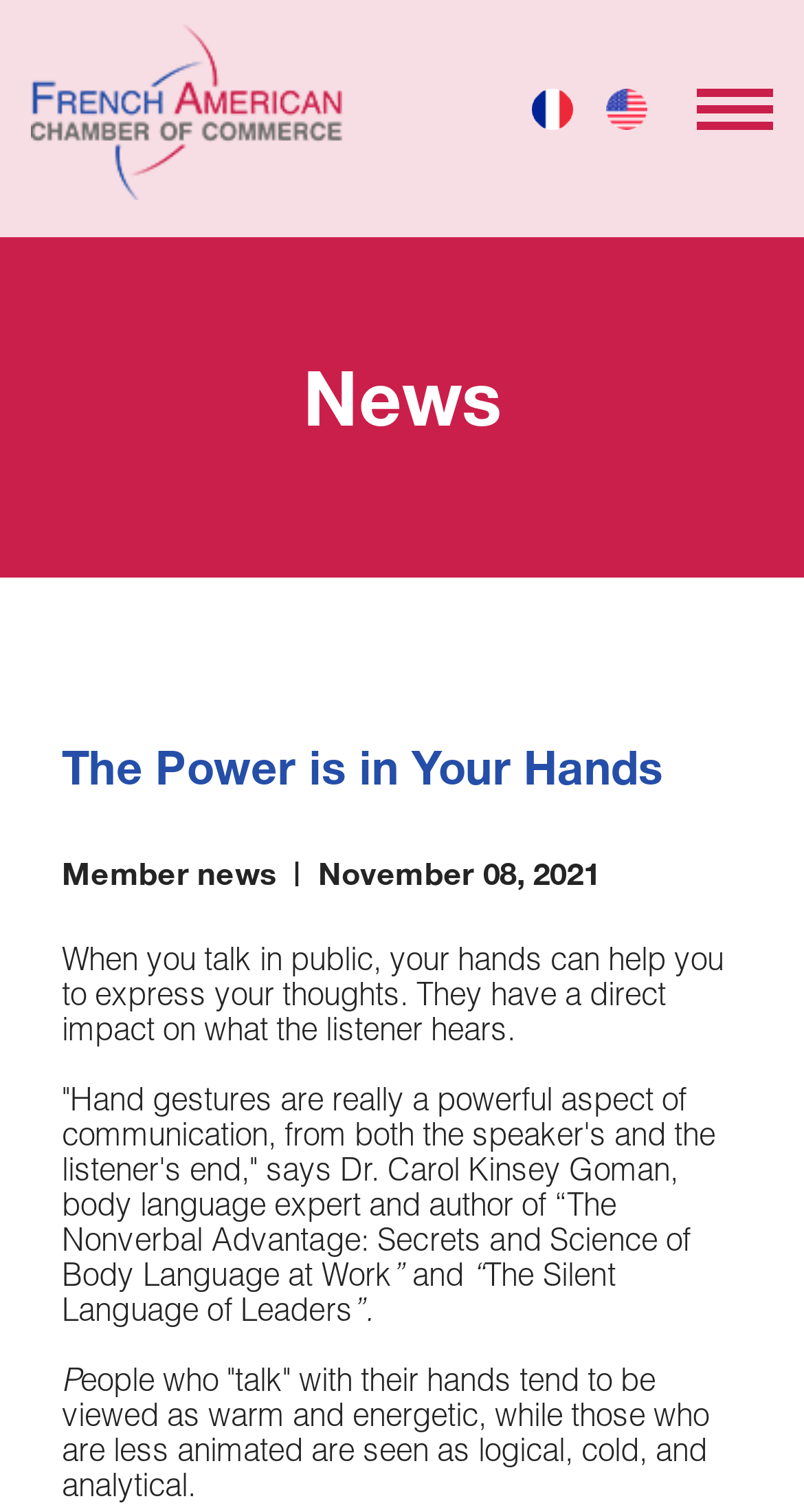Use one word or a short phrase to answer the question provided: 
What is the topic of the news article?

Hand gestures